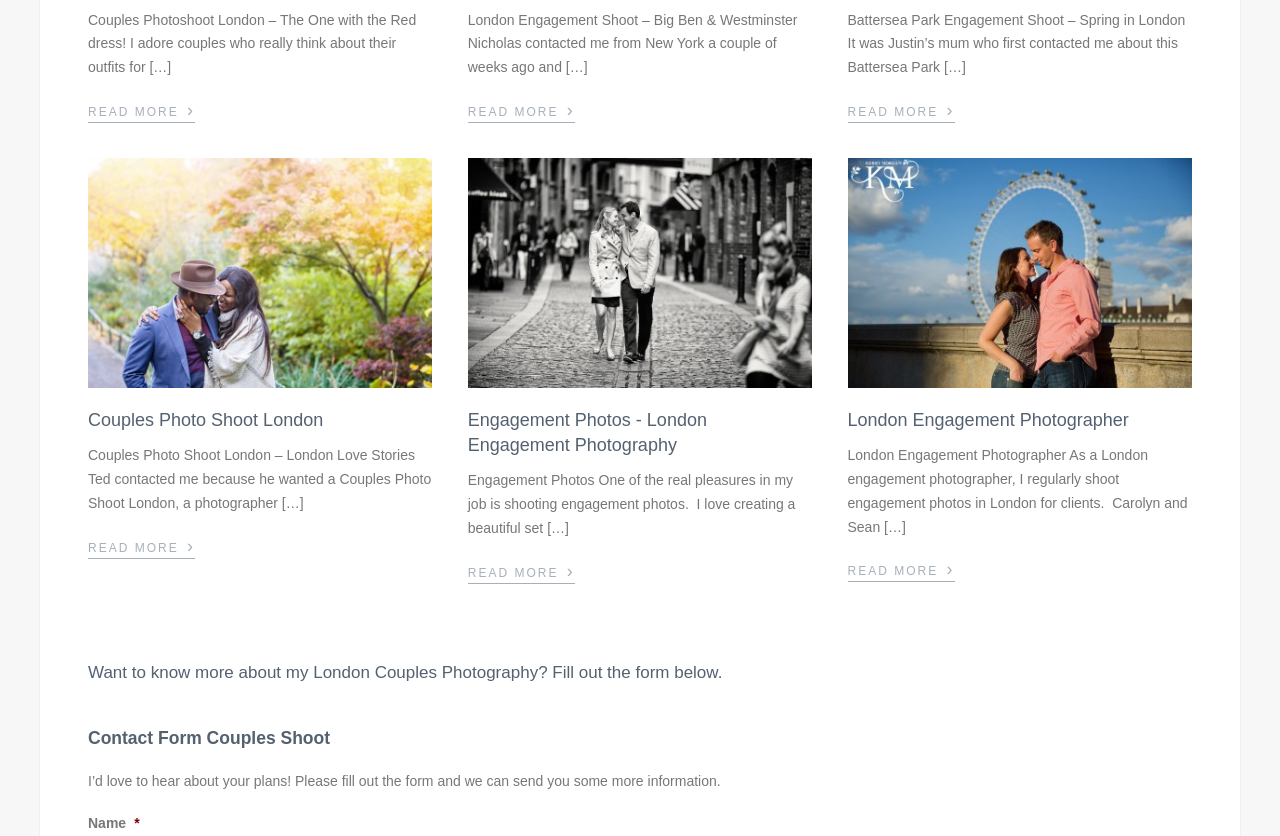Analyze the image and deliver a detailed answer to the question: What is the theme of the photoshoot in the first article?

The first article has a static text 'Couples Photoshoot London – The One with the Red dress! I adore couples who really think about their outfits for […]' which indicates that the theme of the photoshoot is couples.